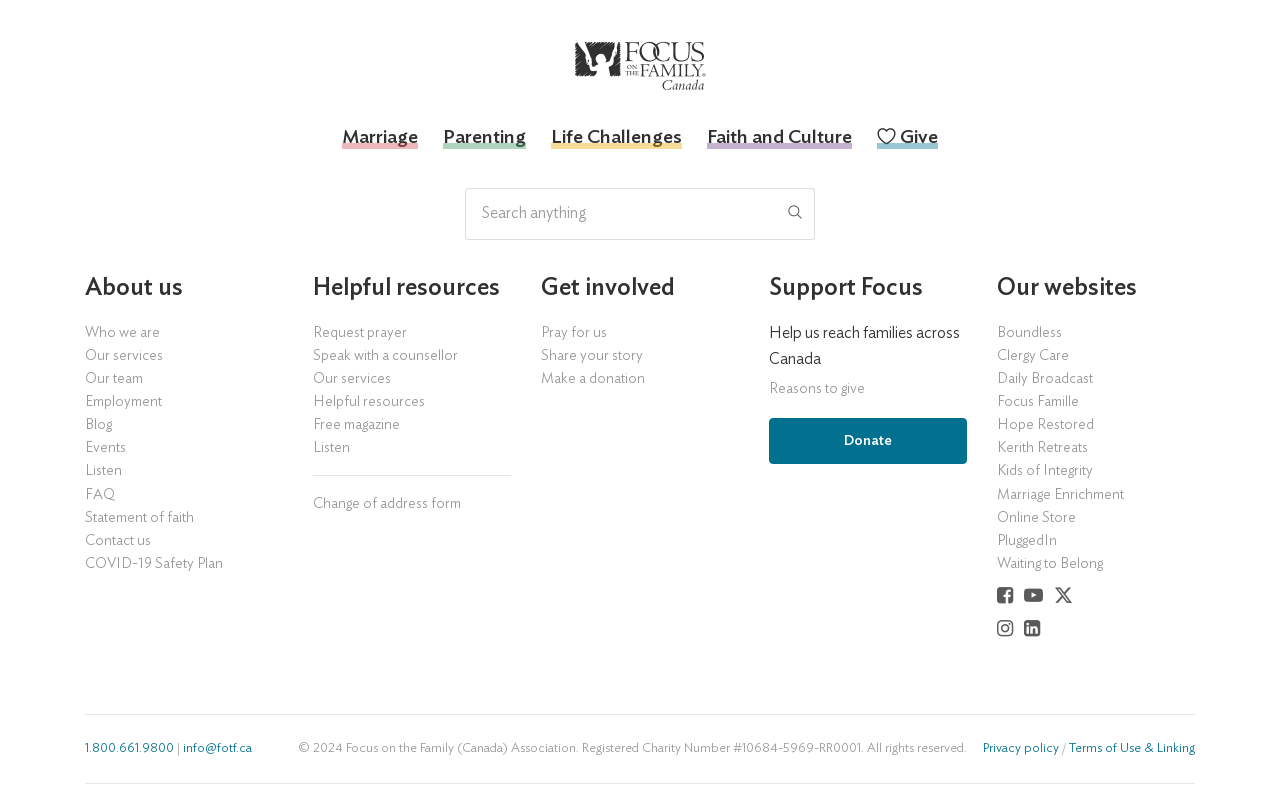Please find the bounding box coordinates for the clickable element needed to perform this instruction: "Learn about who we are".

[0.066, 0.397, 0.221, 0.425]